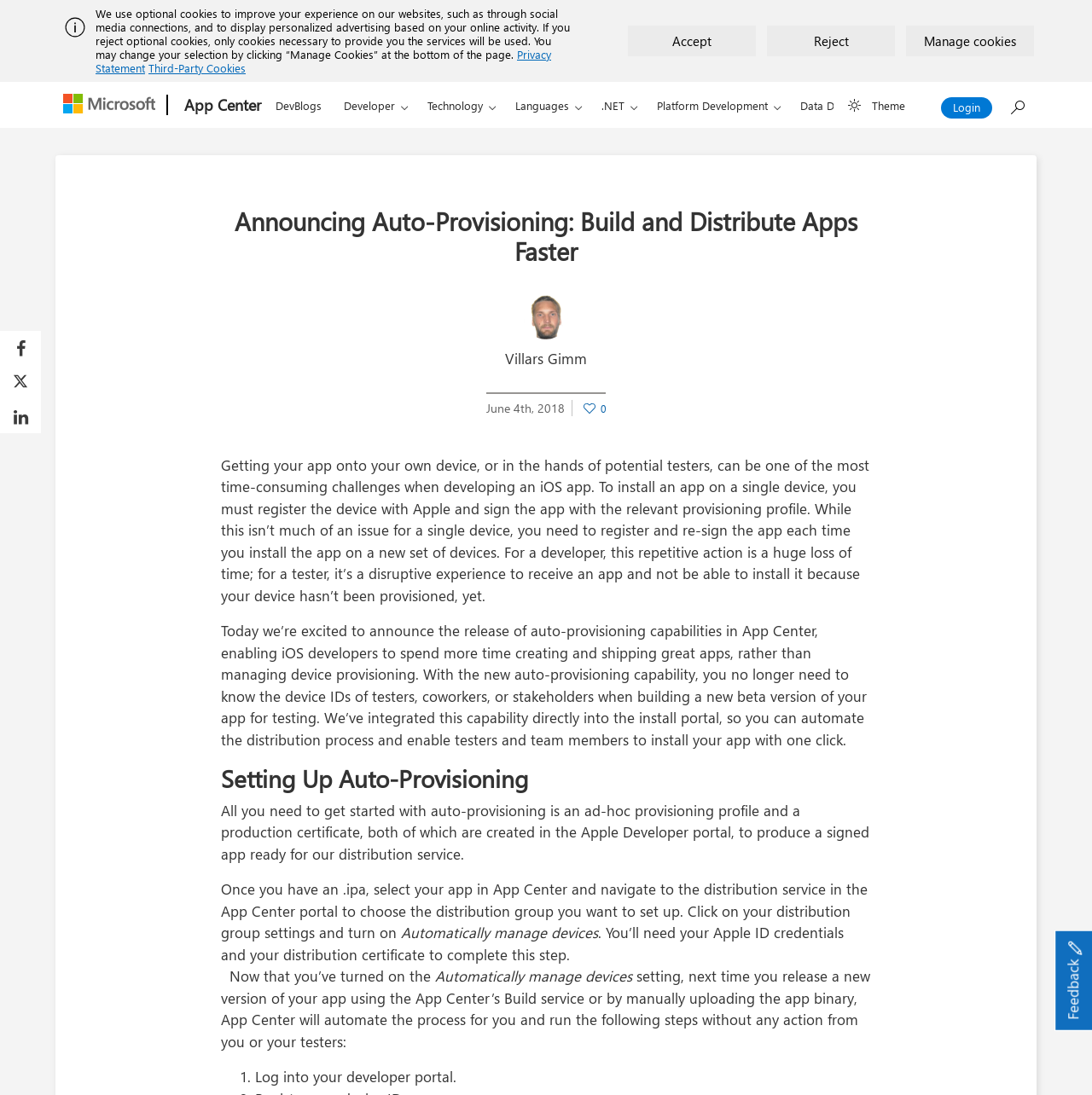Respond with a single word or phrase to the following question: What is the theme selection option?

Light or dark theme